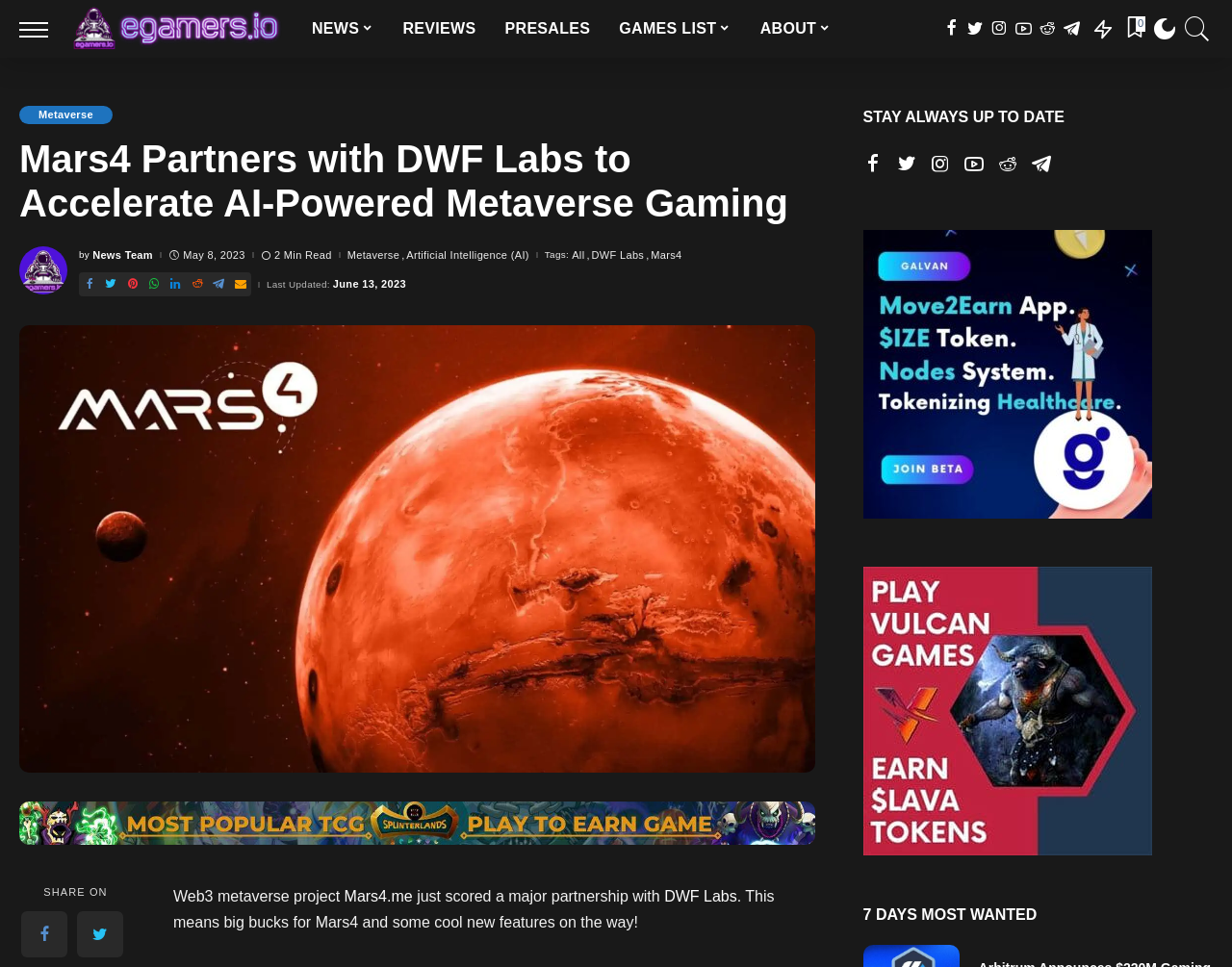Can you pinpoint the bounding box coordinates for the clickable element required for this instruction: "Read the article about Mars4 partnering with DWF Labs"? The coordinates should be four float numbers between 0 and 1, i.e., [left, top, right, bottom].

[0.016, 0.141, 0.661, 0.233]